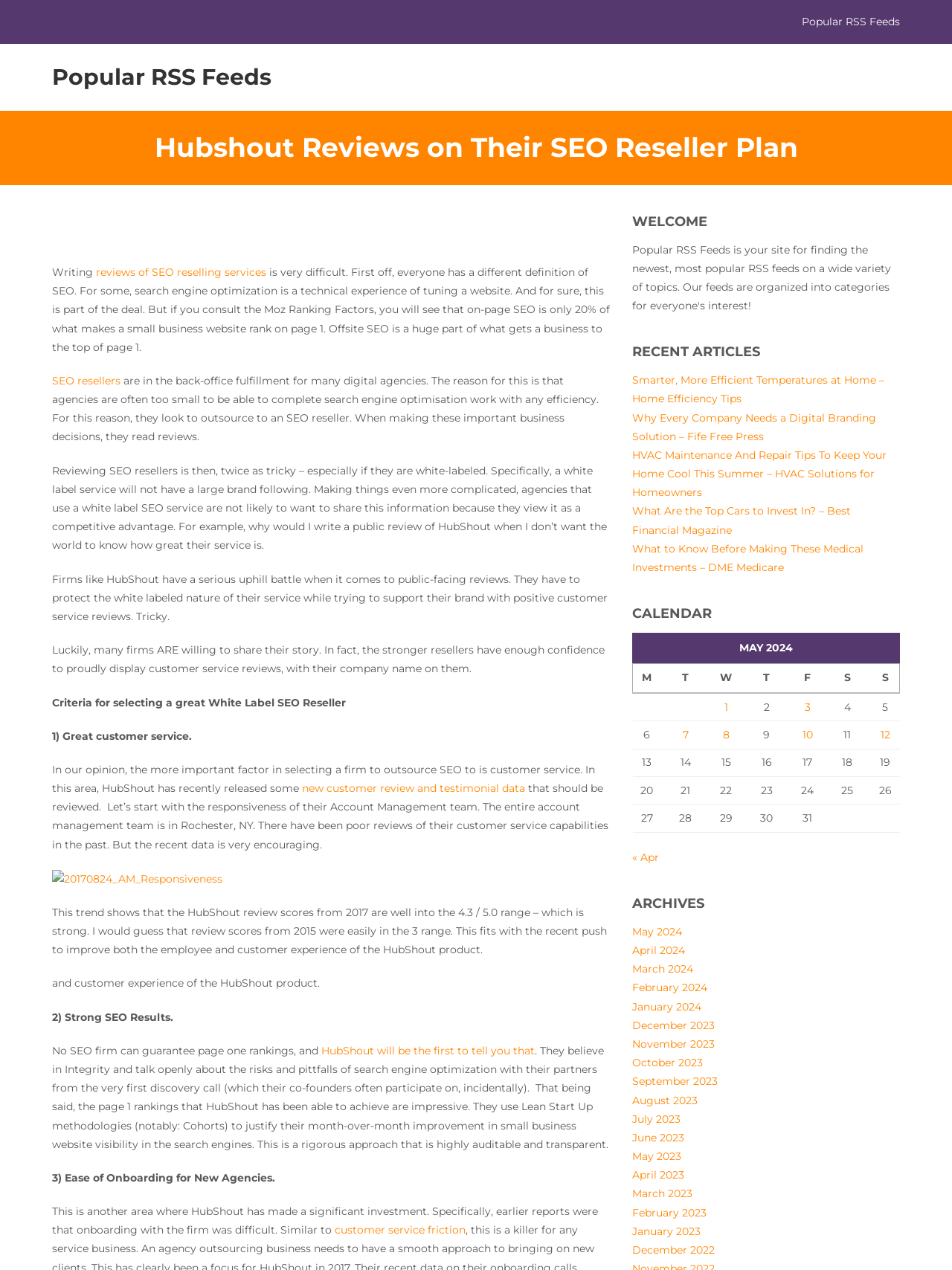Provide the bounding box coordinates for the UI element that is described as: "reviews of SEO reselling services".

[0.101, 0.209, 0.28, 0.22]